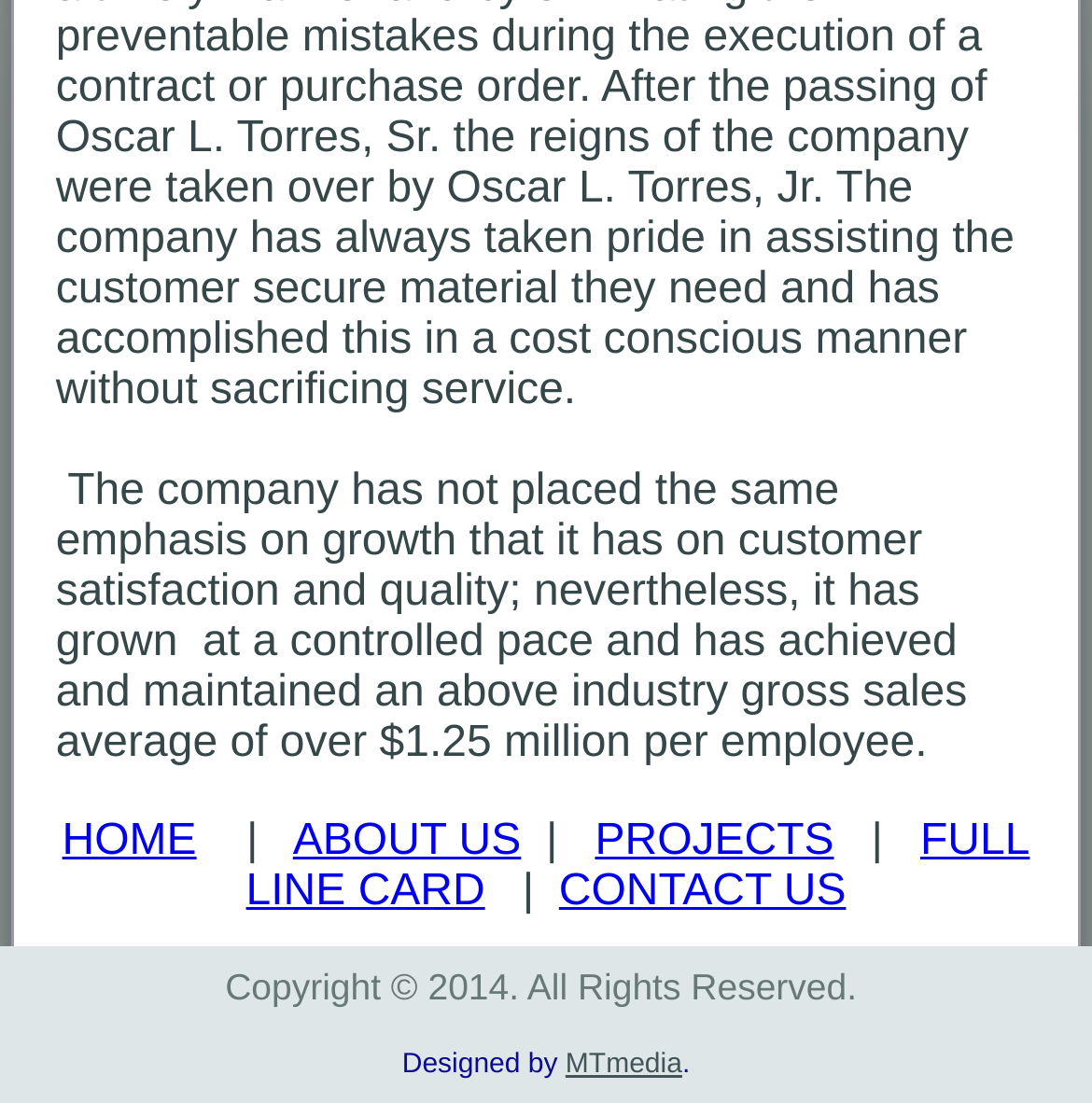What is the copyright year?
Please provide a comprehensive answer based on the contents of the image.

The answer can be found in the StaticText element with the text 'Copyright © 2014. All Rights Reserved.'